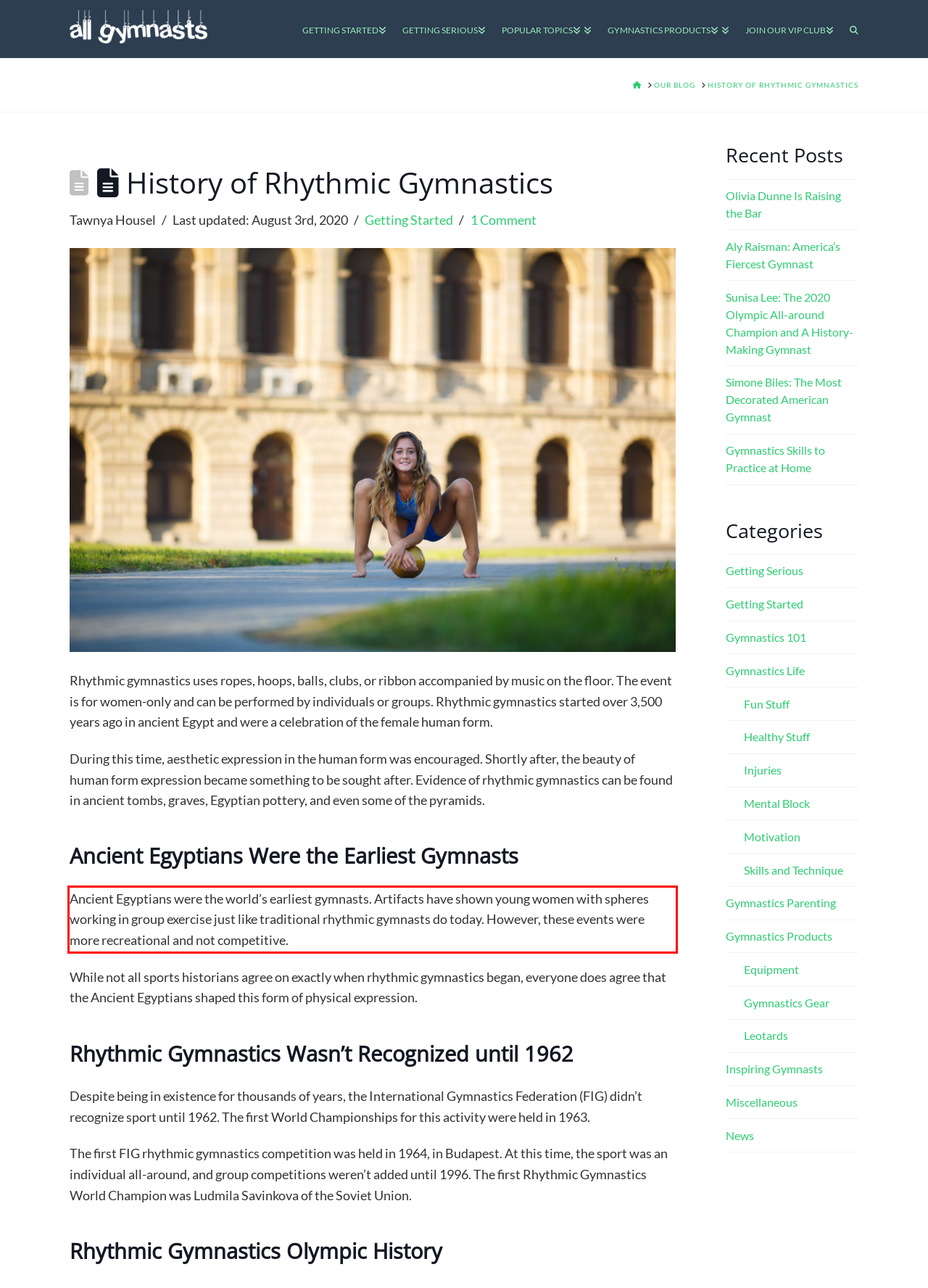From the screenshot of the webpage, locate the red bounding box and extract the text contained within that area.

Ancient Egyptians were the world’s earliest gymnasts. Artifacts have shown young women with spheres working in group exercise just like traditional rhythmic gymnasts do today. However, these events were more recreational and not competitive.